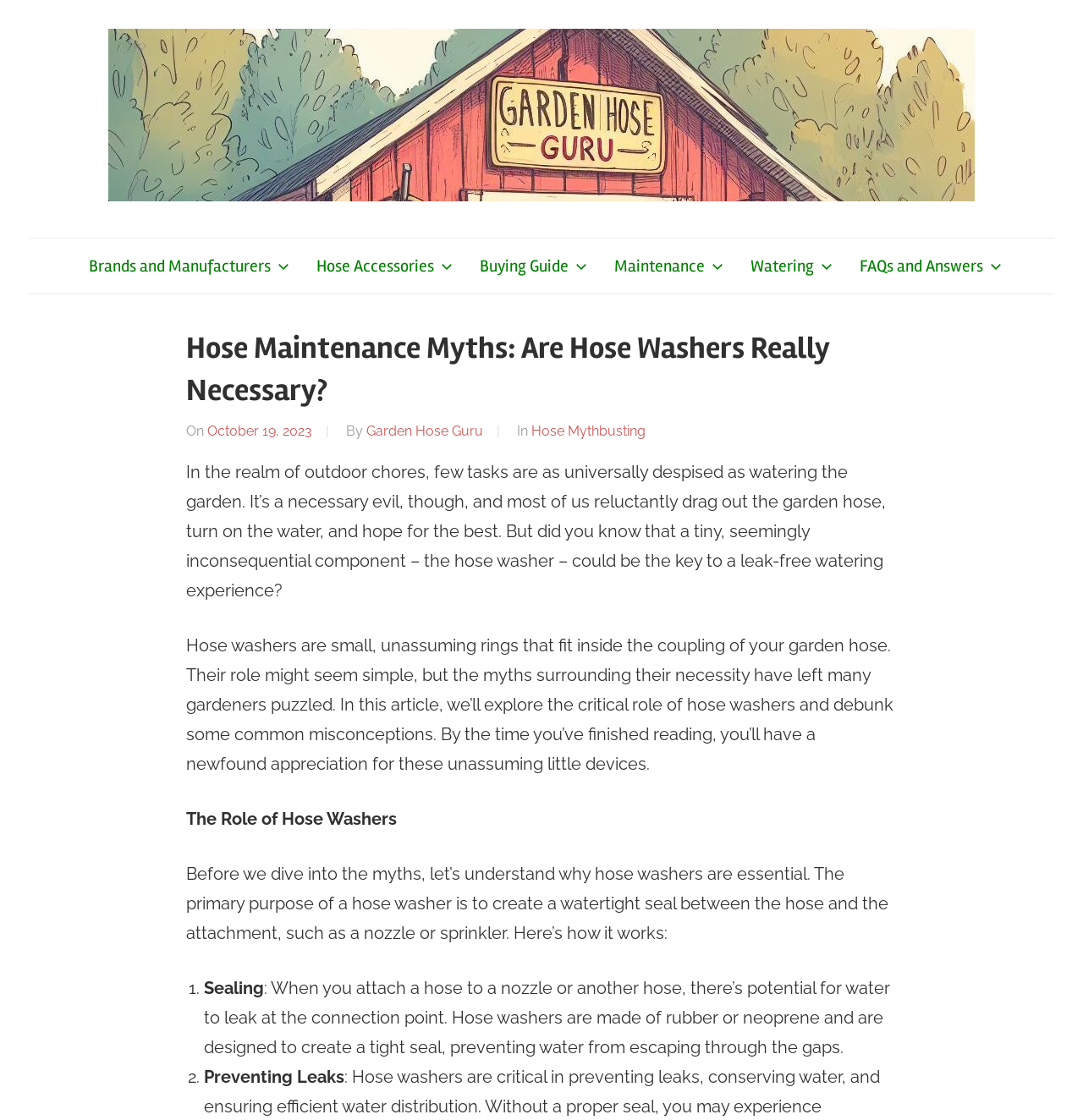What is the primary purpose of a hose washer?
Provide a detailed and well-explained answer to the question.

According to the article, the primary purpose of a hose washer is to create a watertight seal between the hose and the attachment, such as a nozzle or sprinkler, which is explained in the section 'The Role of Hose Washers'.